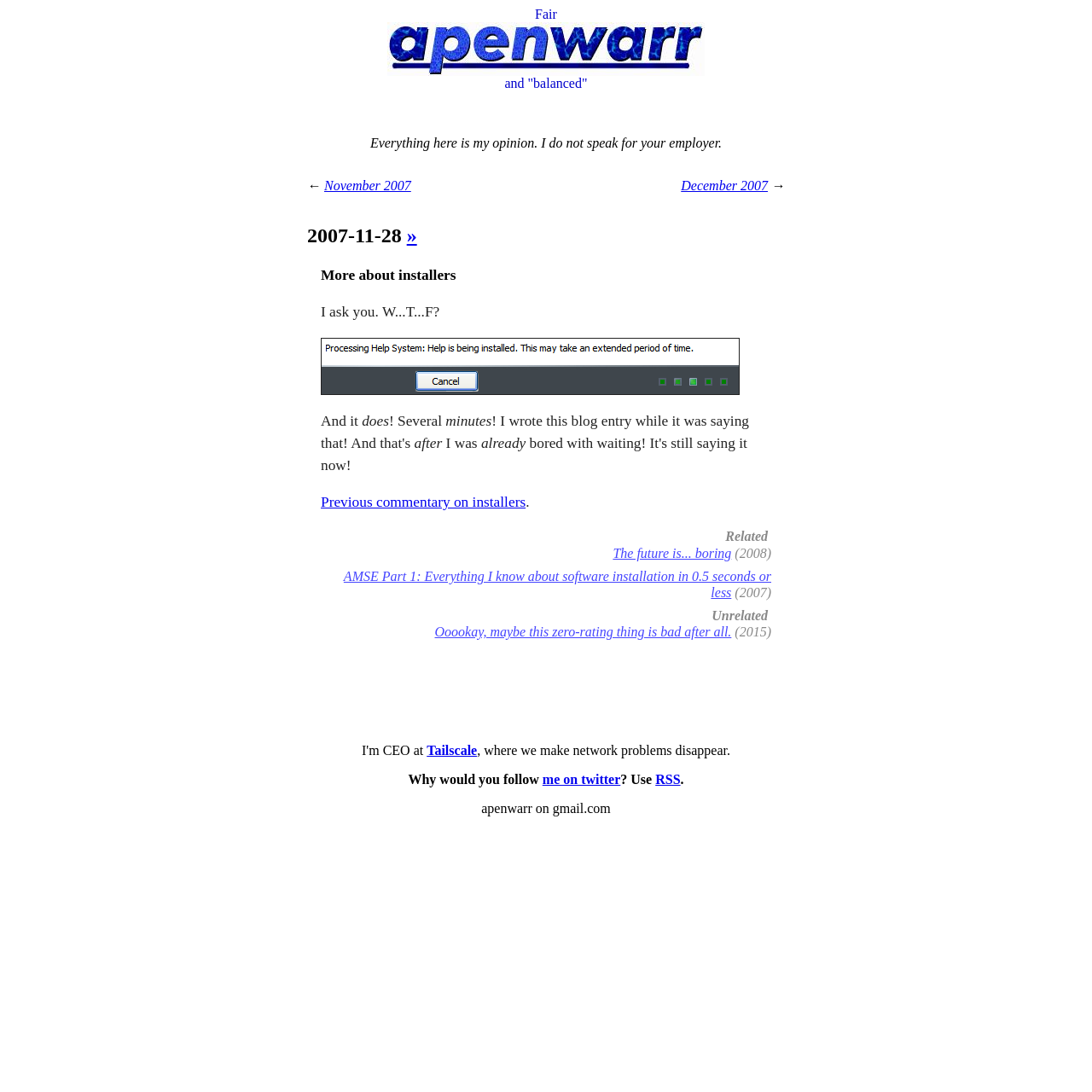What is the author's opinion about installers?
We need a detailed and exhaustive answer to the question. Please elaborate.

The author's opinion about installers can be inferred from the text 'I ask you. W...T...F? And it *does*! Several *minutes*!' which suggests that the author is surprised or frustrated with installers and they take a long time.